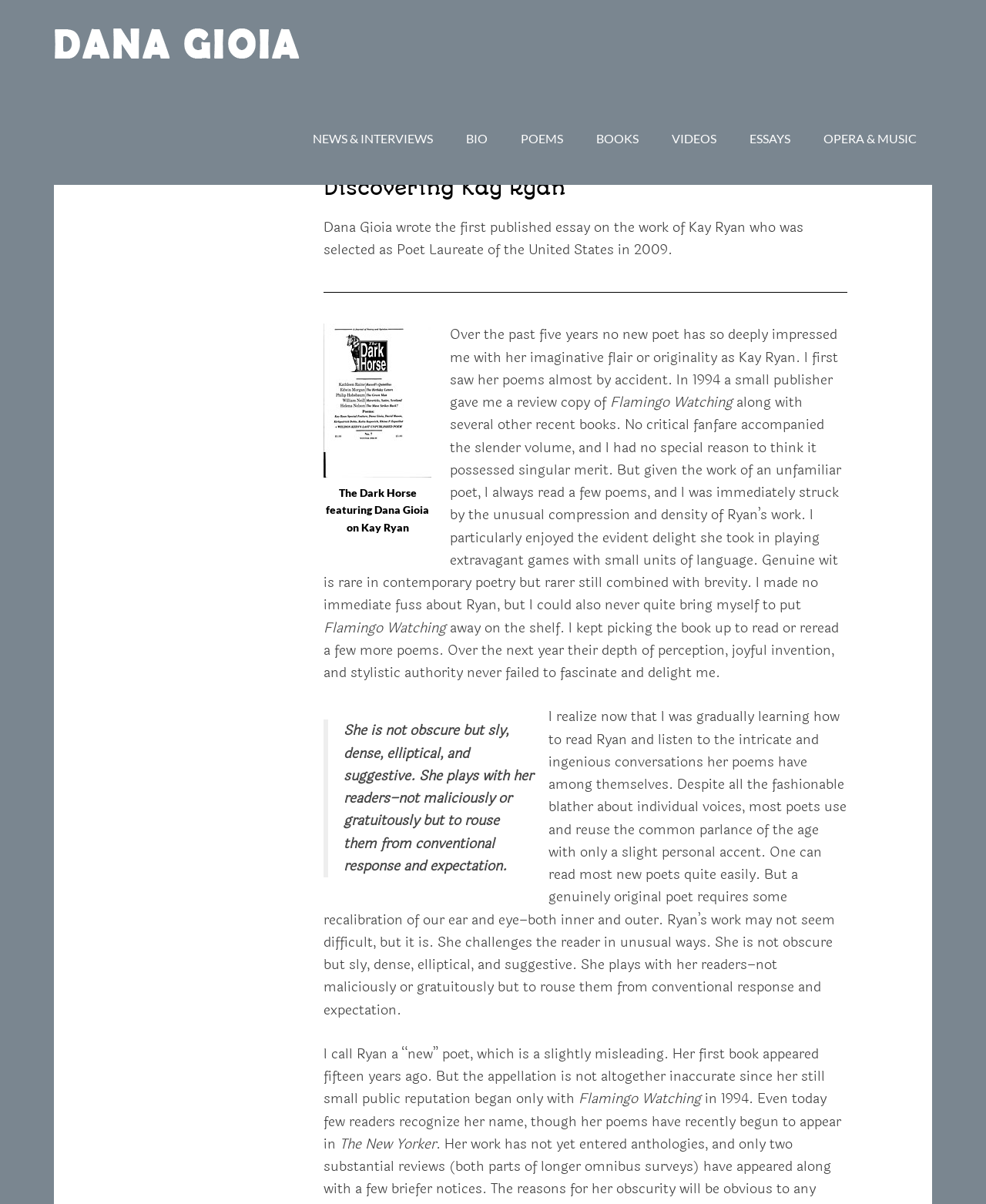Pinpoint the bounding box coordinates for the area that should be clicked to perform the following instruction: "Click on NEWS & INTERVIEWS link".

[0.302, 0.077, 0.455, 0.154]